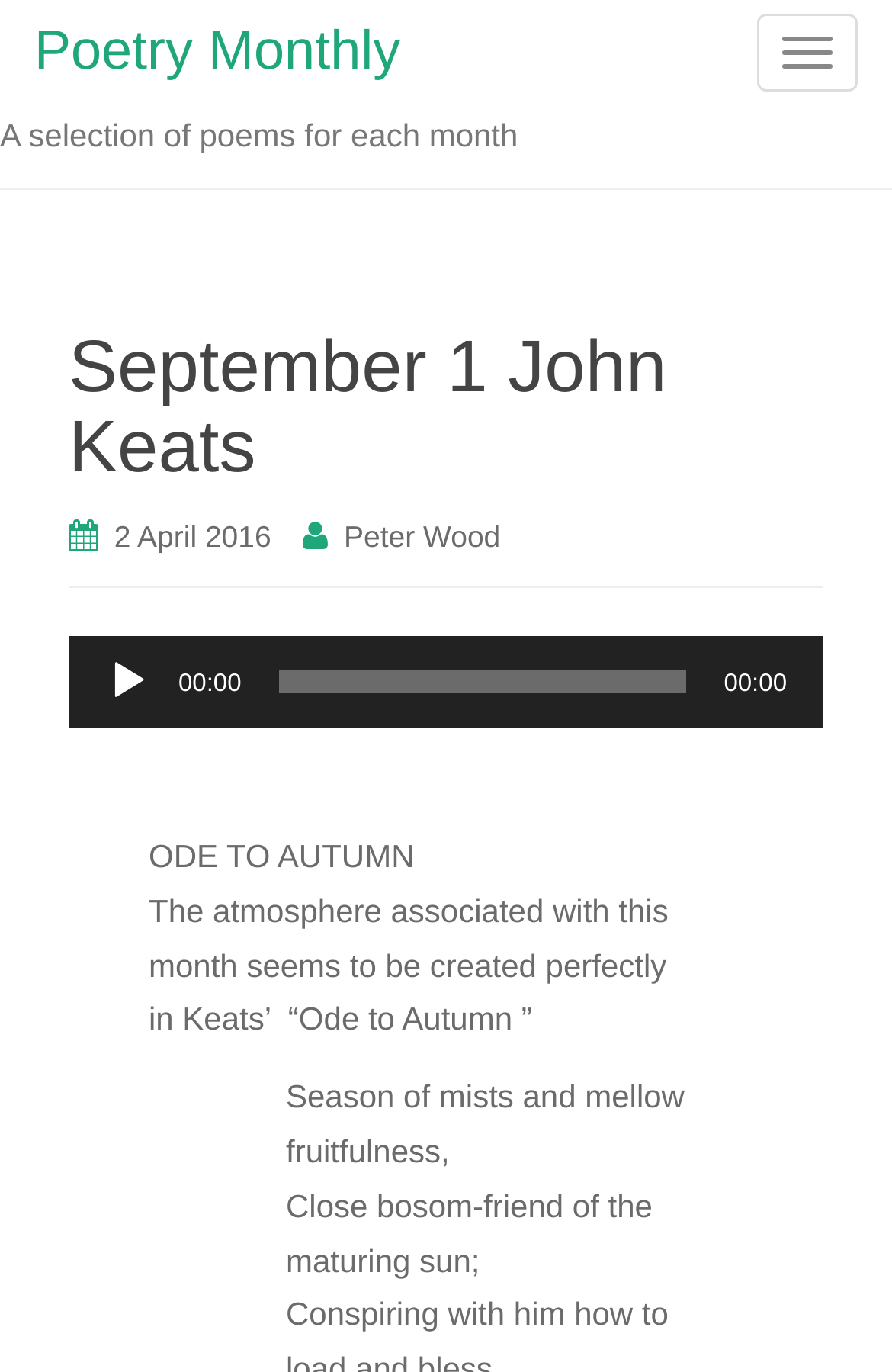Who is the author of the article or post? Refer to the image and provide a one-word or short phrase answer.

Peter Wood